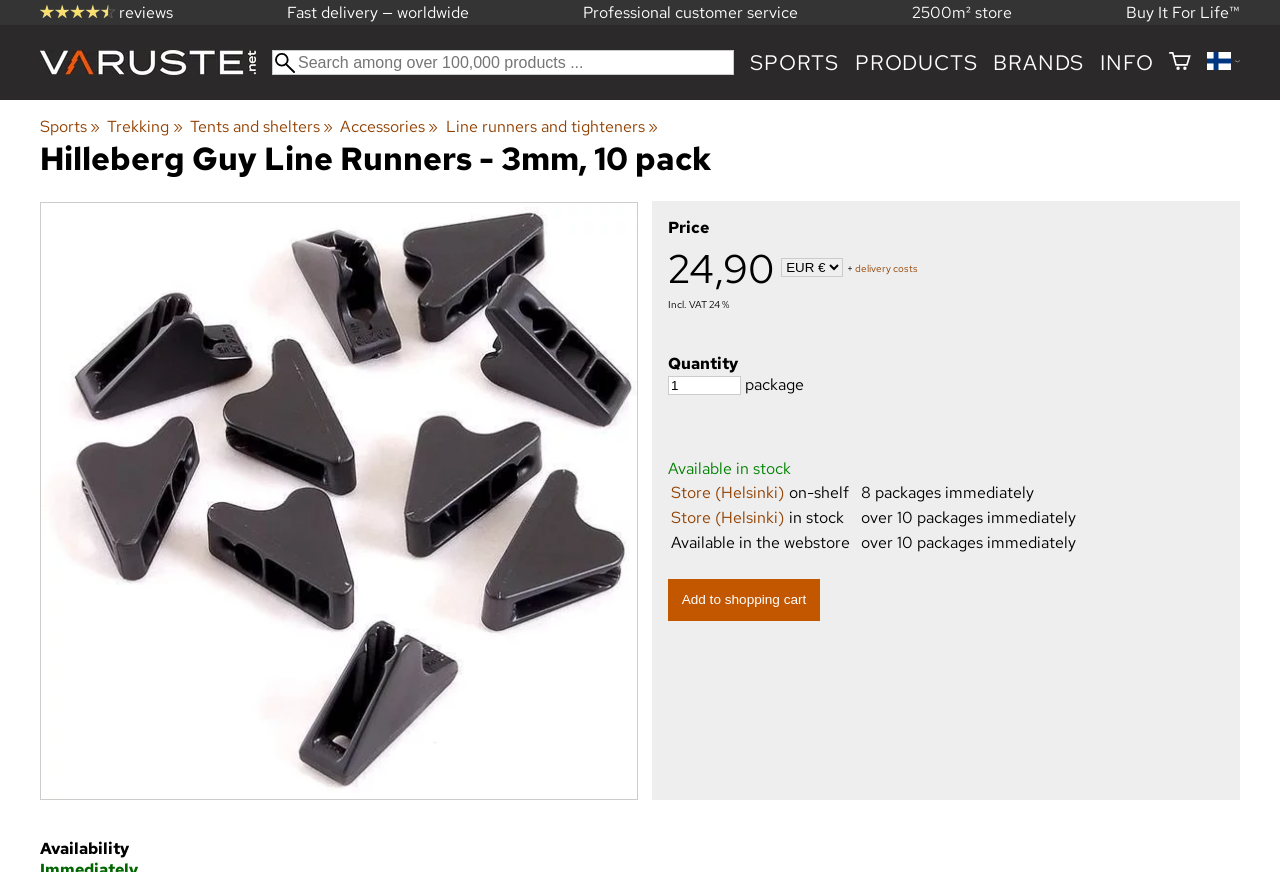Show the bounding box coordinates for the HTML element as described: "Professional customer service".

[0.455, 0.002, 0.623, 0.026]